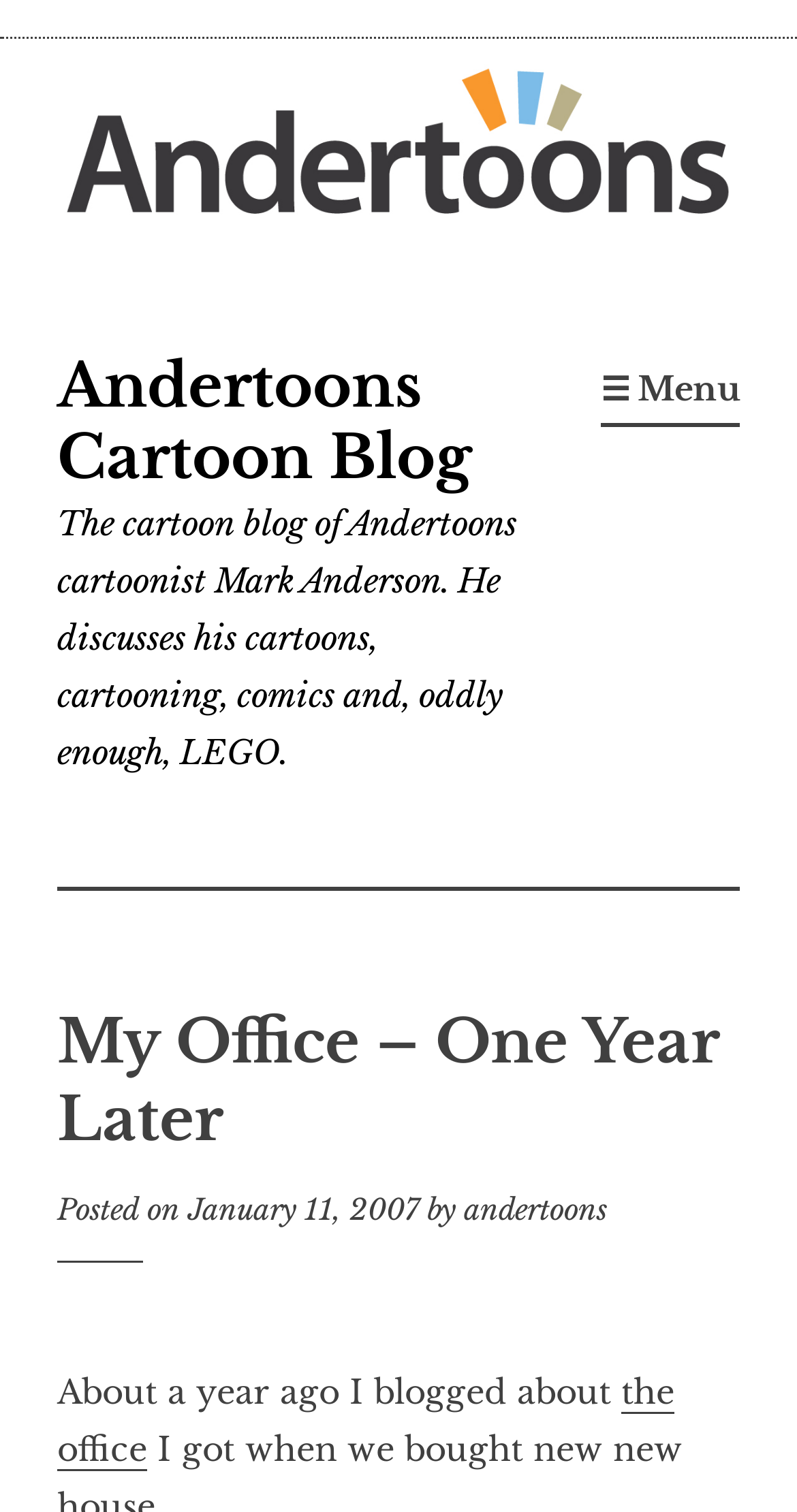From the element description Andertoons Cartoon Blog, predict the bounding box coordinates of the UI element. The coordinates must be specified in the format (top-left x, top-left y, bottom-right x, bottom-right y) and should be within the 0 to 1 range.

[0.072, 0.231, 0.592, 0.327]